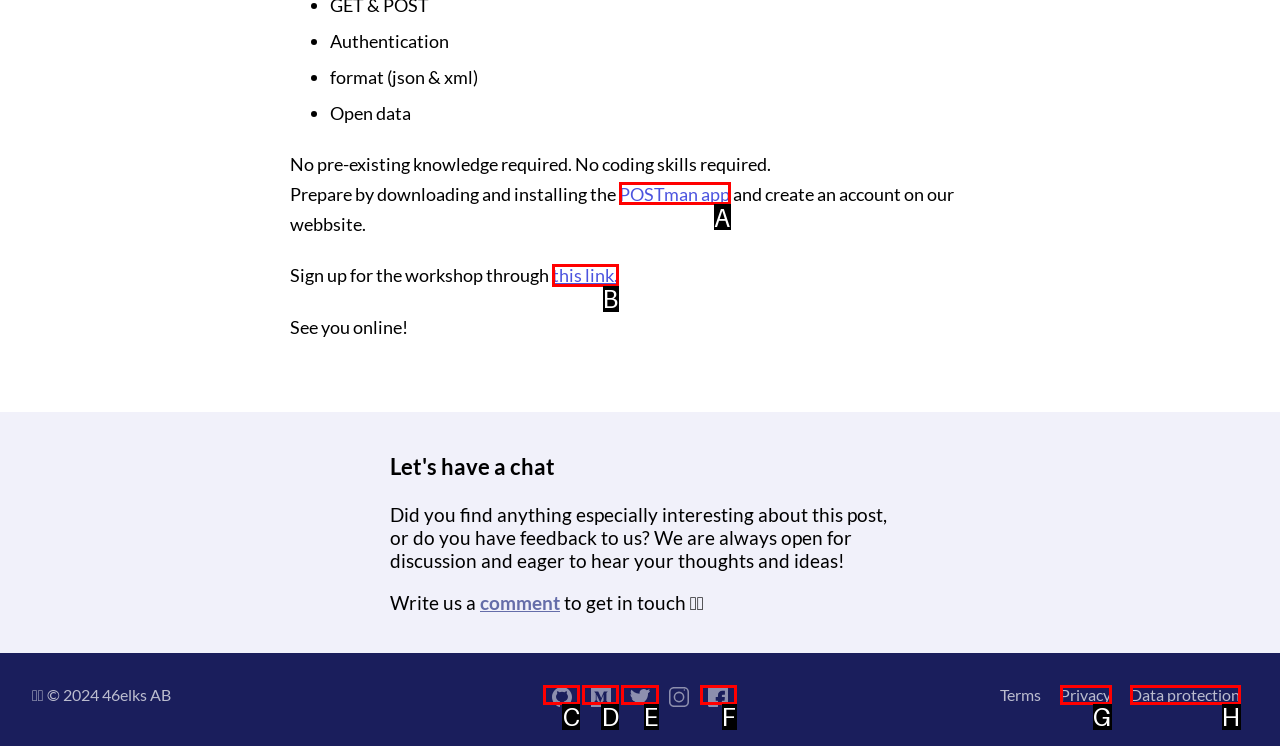Choose the letter that best represents the description: title="Link to Github". Answer with the letter of the selected choice directly.

C